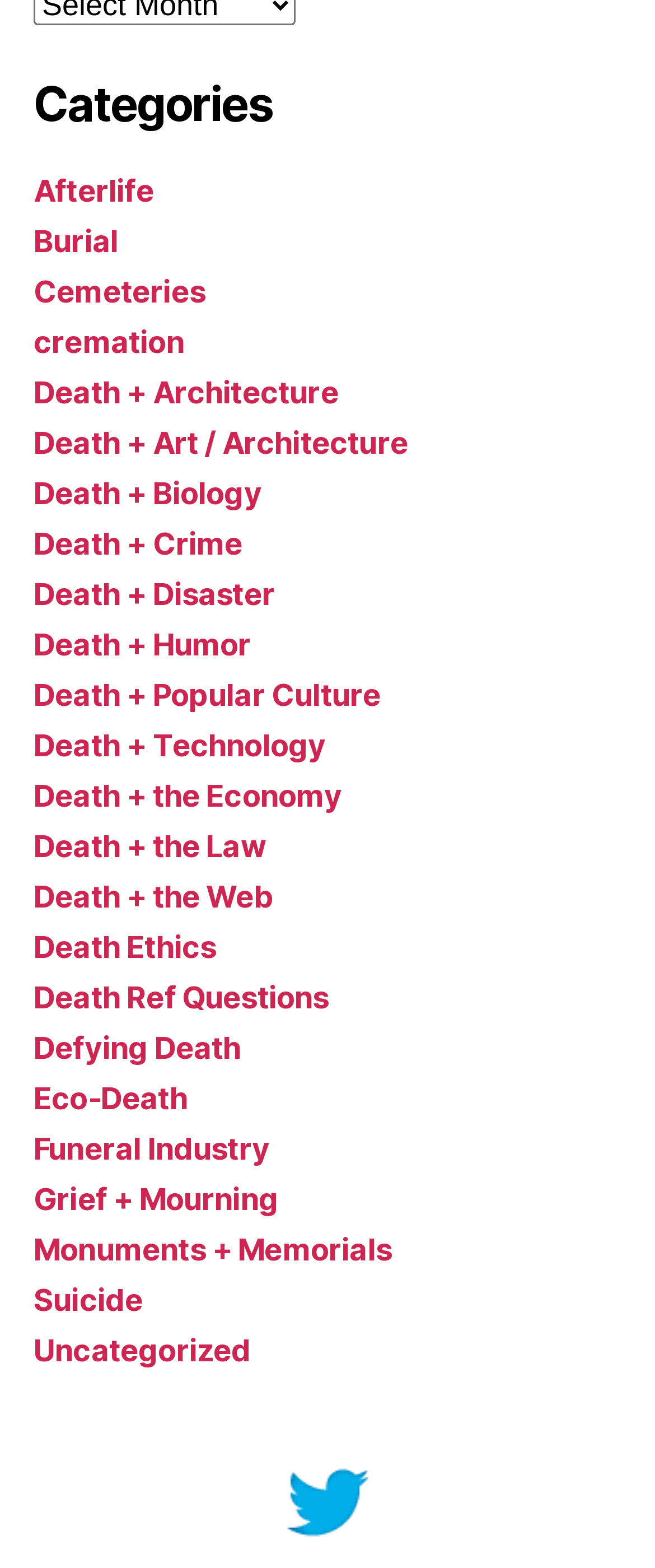Find the bounding box coordinates for the area that should be clicked to accomplish the instruction: "Click on the 'Afterlife' category".

[0.051, 0.11, 0.235, 0.133]